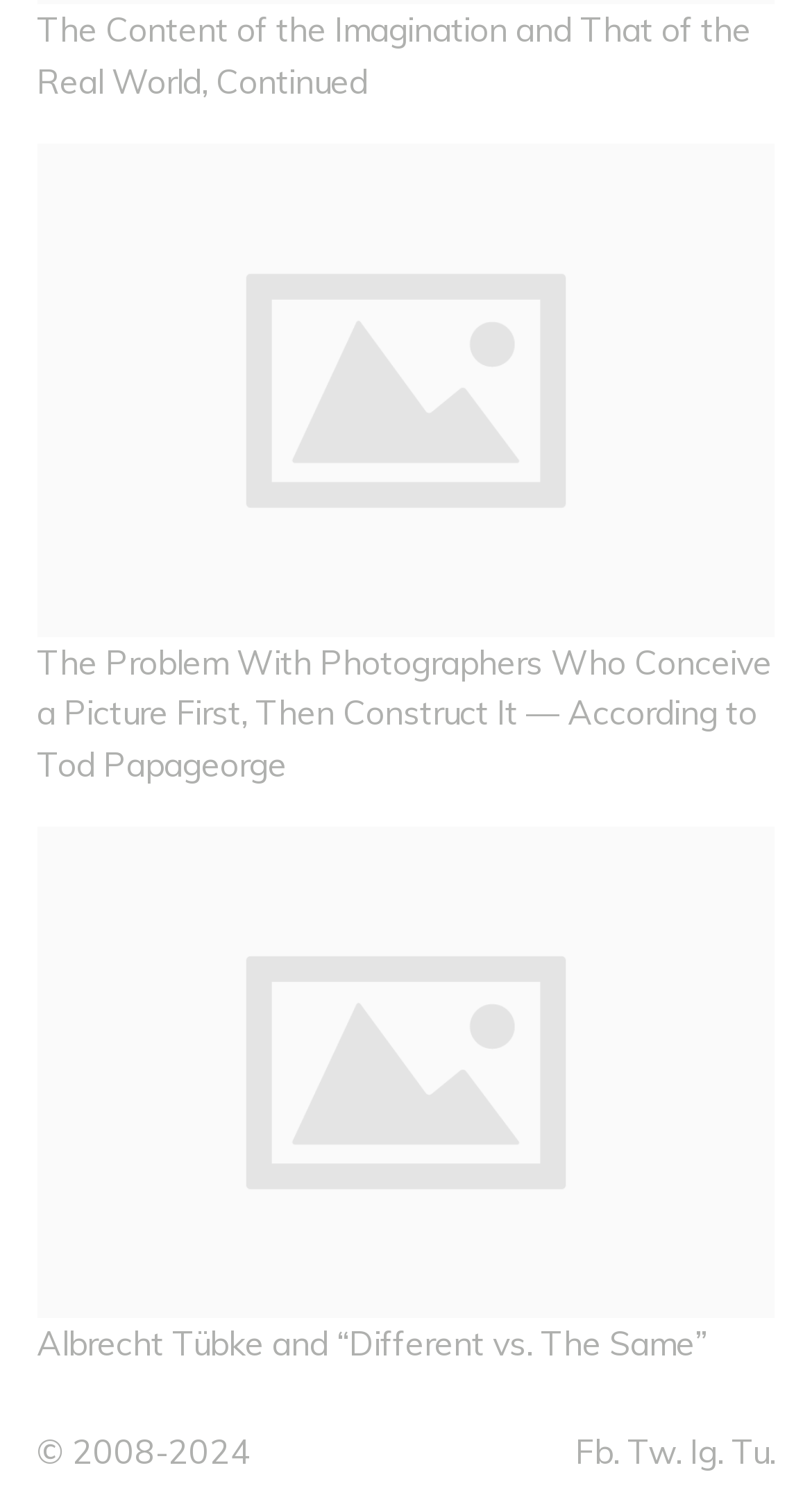Reply to the question with a brief word or phrase: What is the position of the link 'Albrecht Tübke and “Different vs. The Same”'?

Bottom